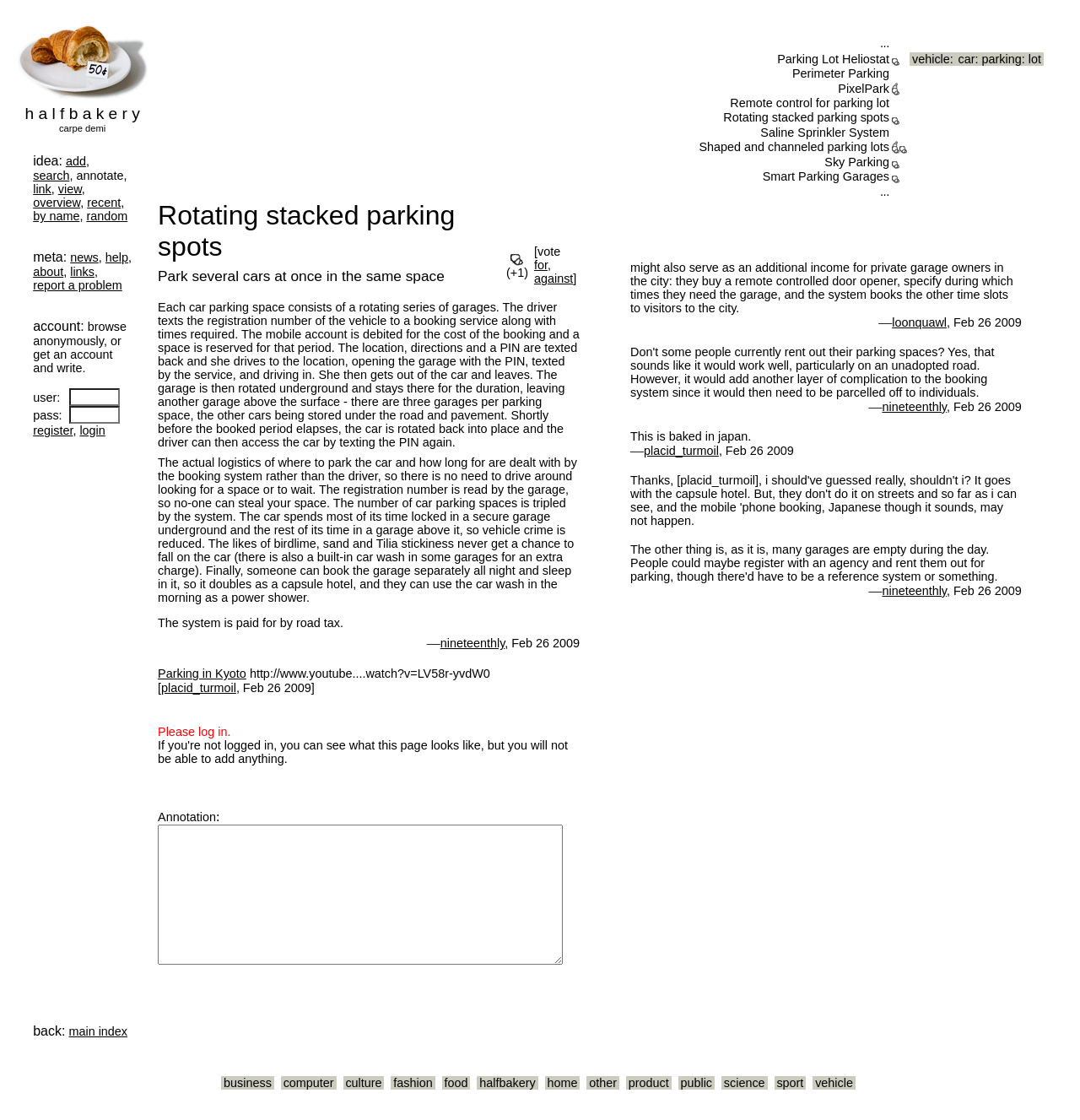Please give a one-word or short phrase response to the following question: 
What is the position of the 'login' button?

Bottom-left